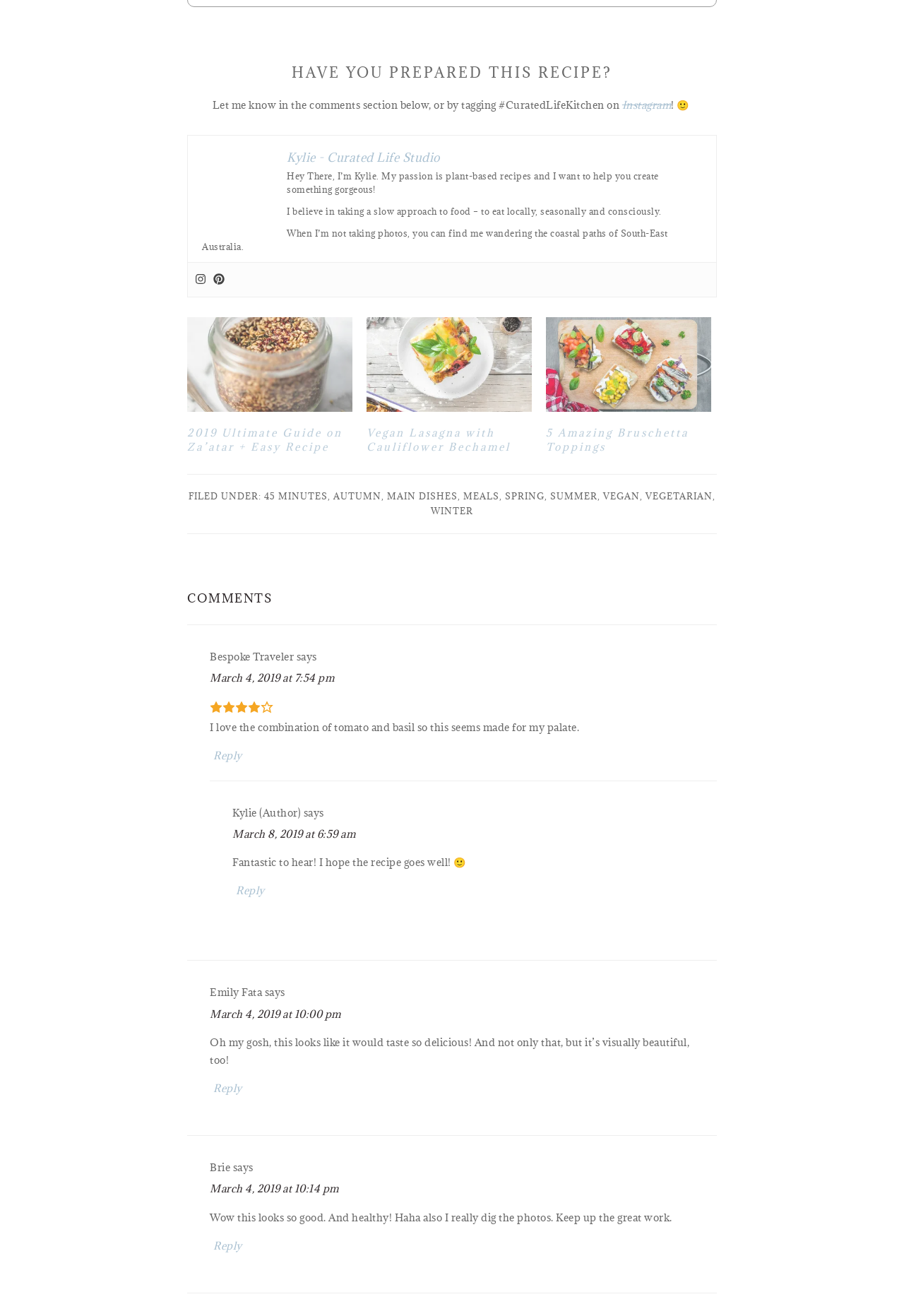Given the description of the UI element: "Vegan Lasagna with Cauliflower Bechamel", predict the bounding box coordinates in the form of [left, top, right, bottom], with each value being a float between 0 and 1.

[0.406, 0.323, 0.565, 0.344]